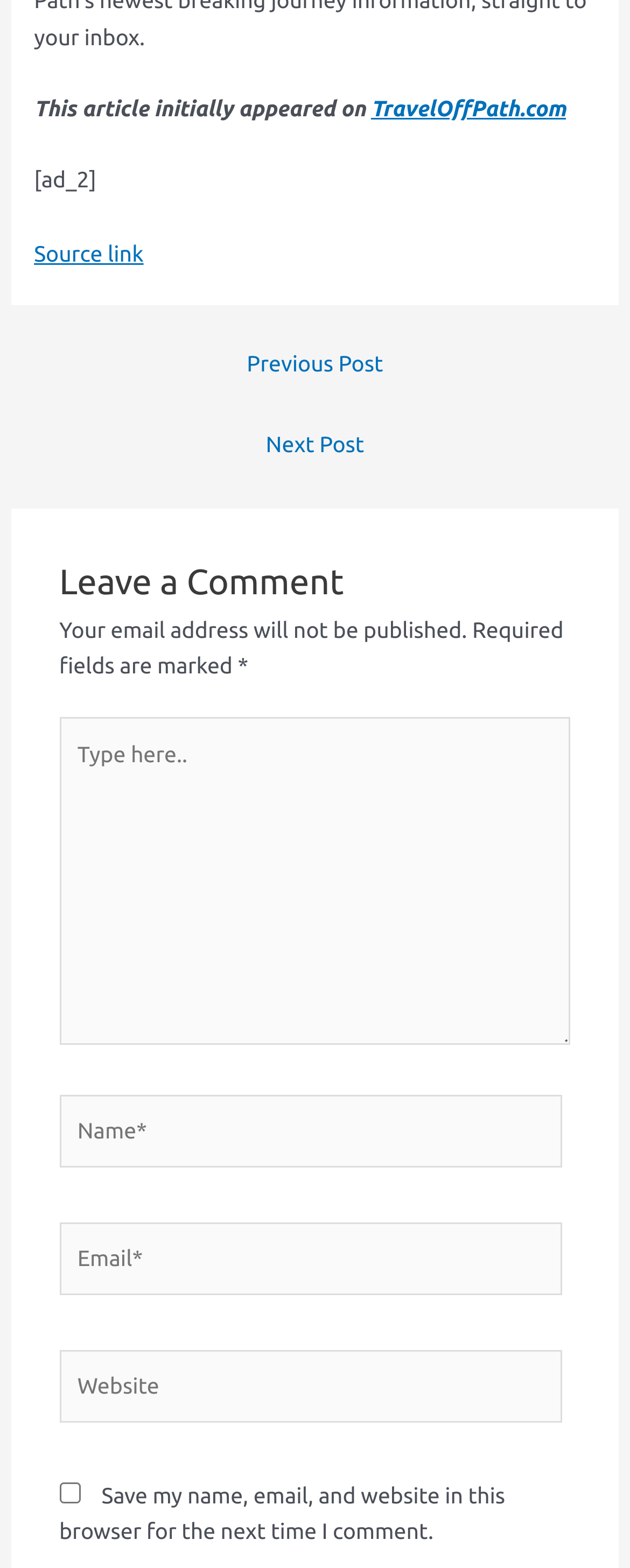Please locate the bounding box coordinates of the region I need to click to follow this instruction: "Type in the comment box".

[0.094, 0.458, 0.906, 0.667]